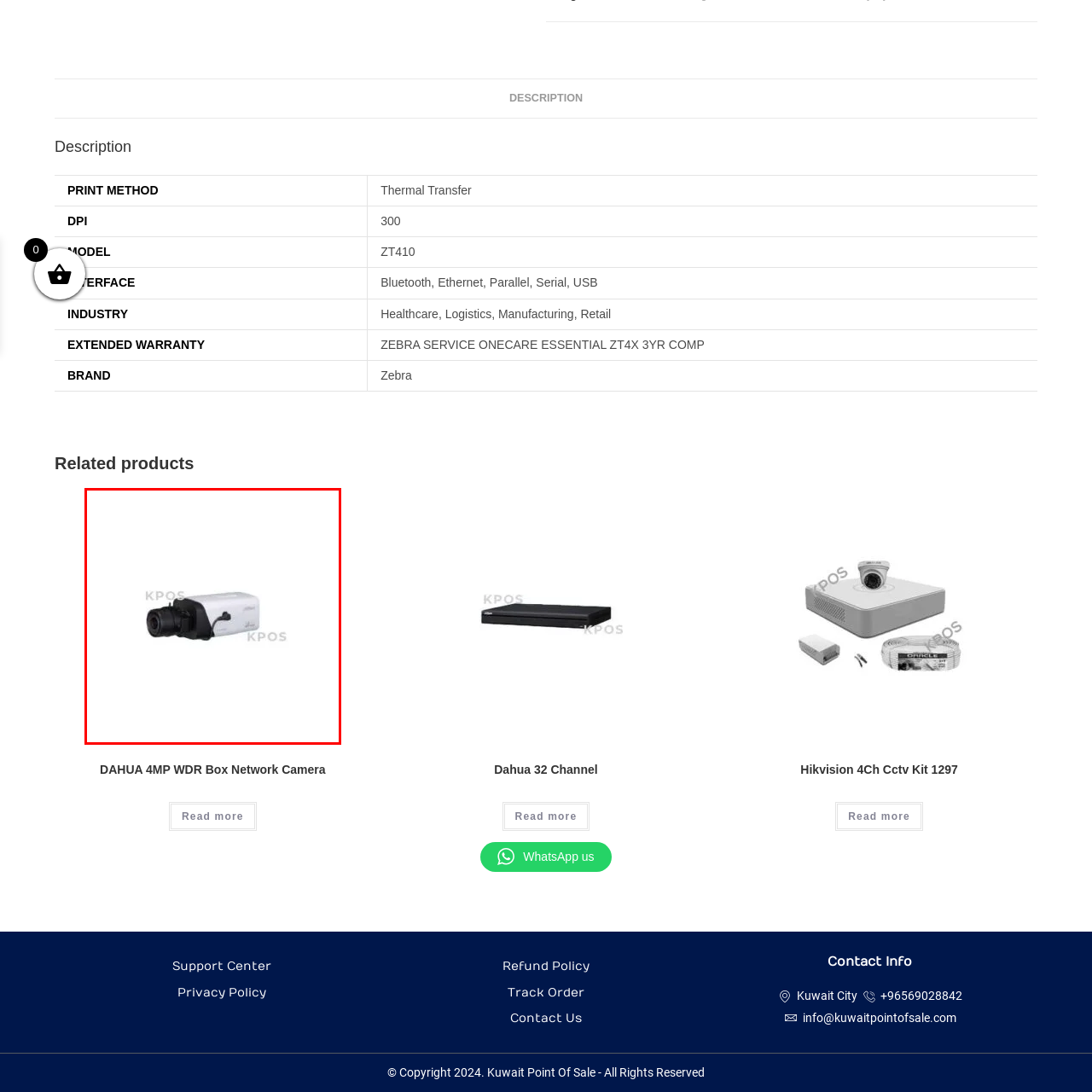What is the name of the point of sale system that provides this camera?
Look at the image section surrounded by the red bounding box and provide a concise answer in one word or phrase.

KPOS